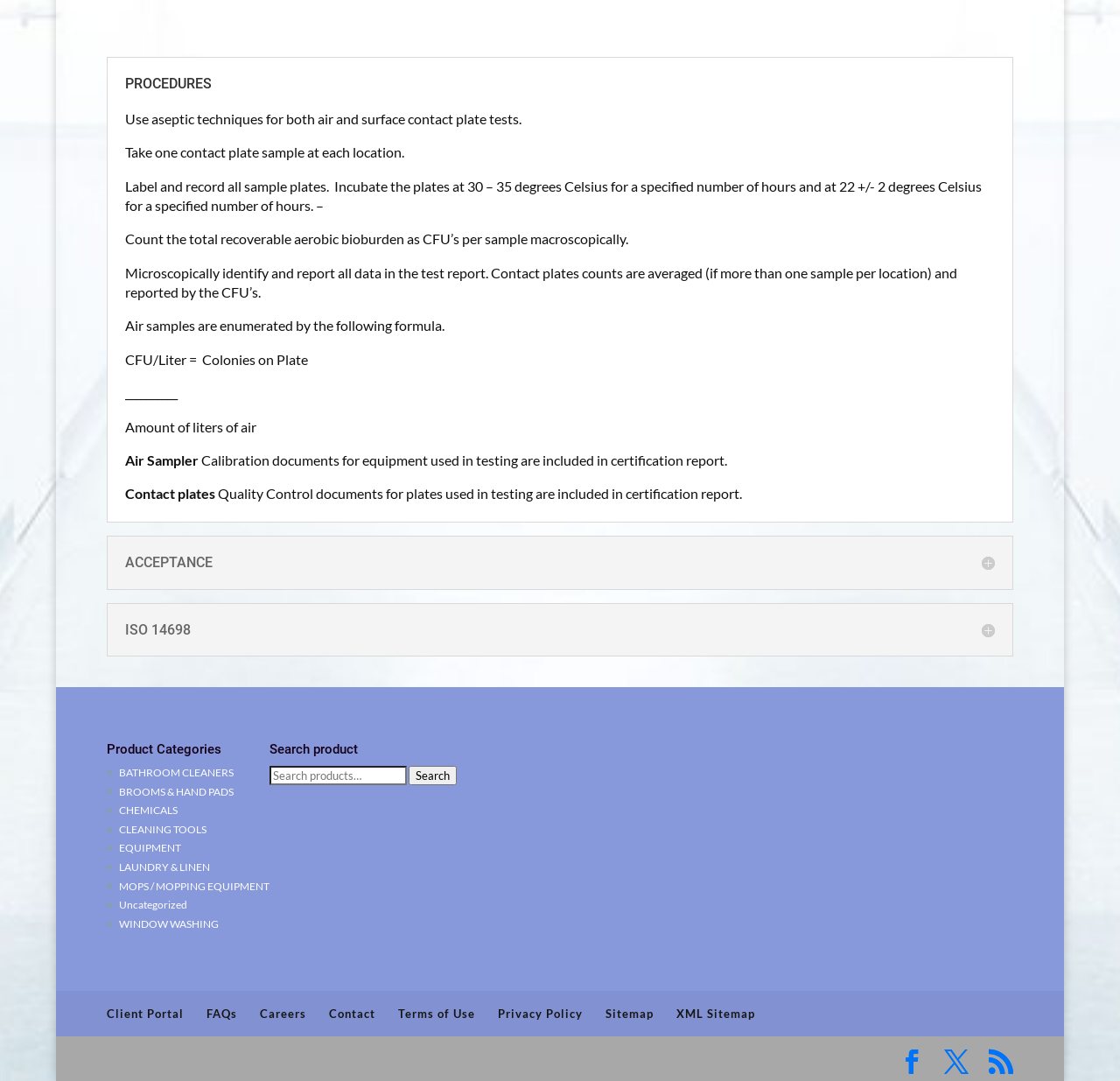Identify the bounding box of the UI element described as follows: "Articles". Provide the coordinates as four float numbers in the range of 0 to 1 [left, top, right, bottom].

None